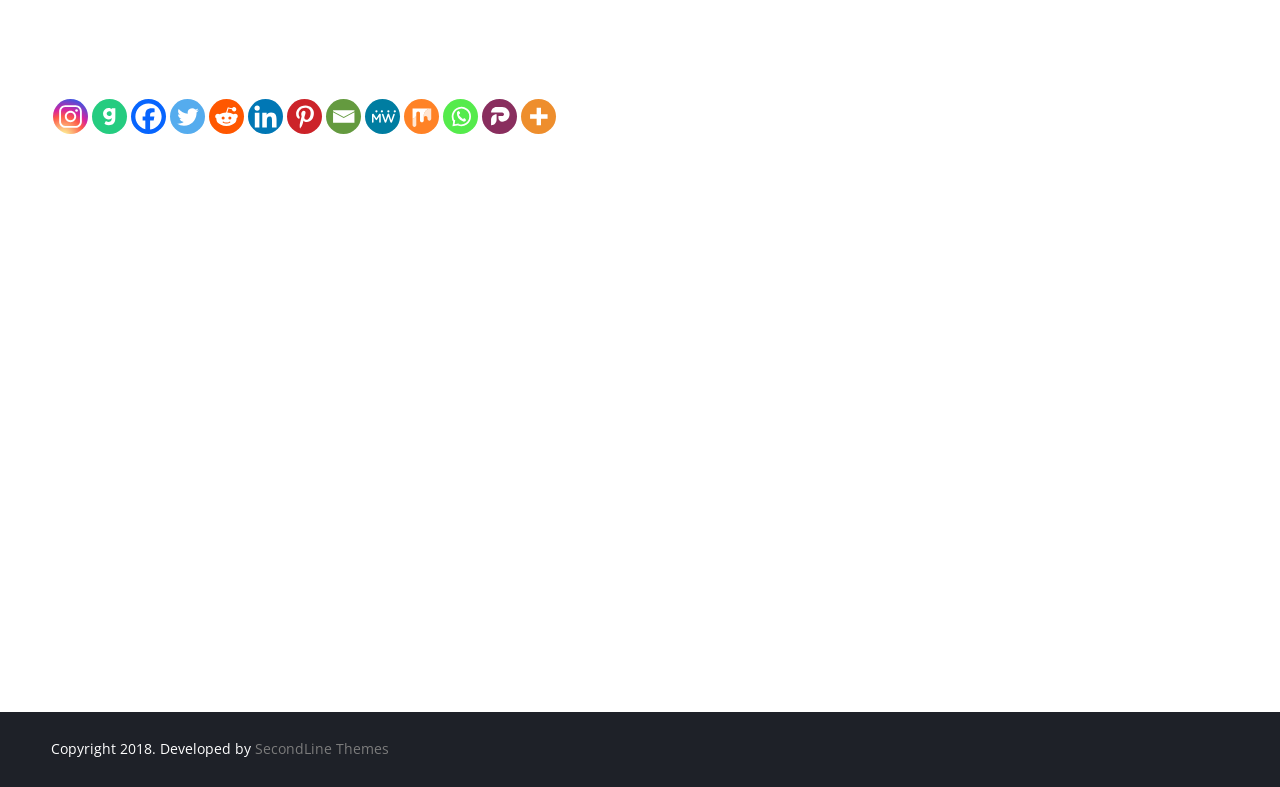Identify and provide the bounding box coordinates of the UI element described: "aria-label="Gab" title="Gab"". The coordinates should be formatted as [left, top, right, bottom], with each number being a float between 0 and 1.

[0.072, 0.125, 0.099, 0.17]